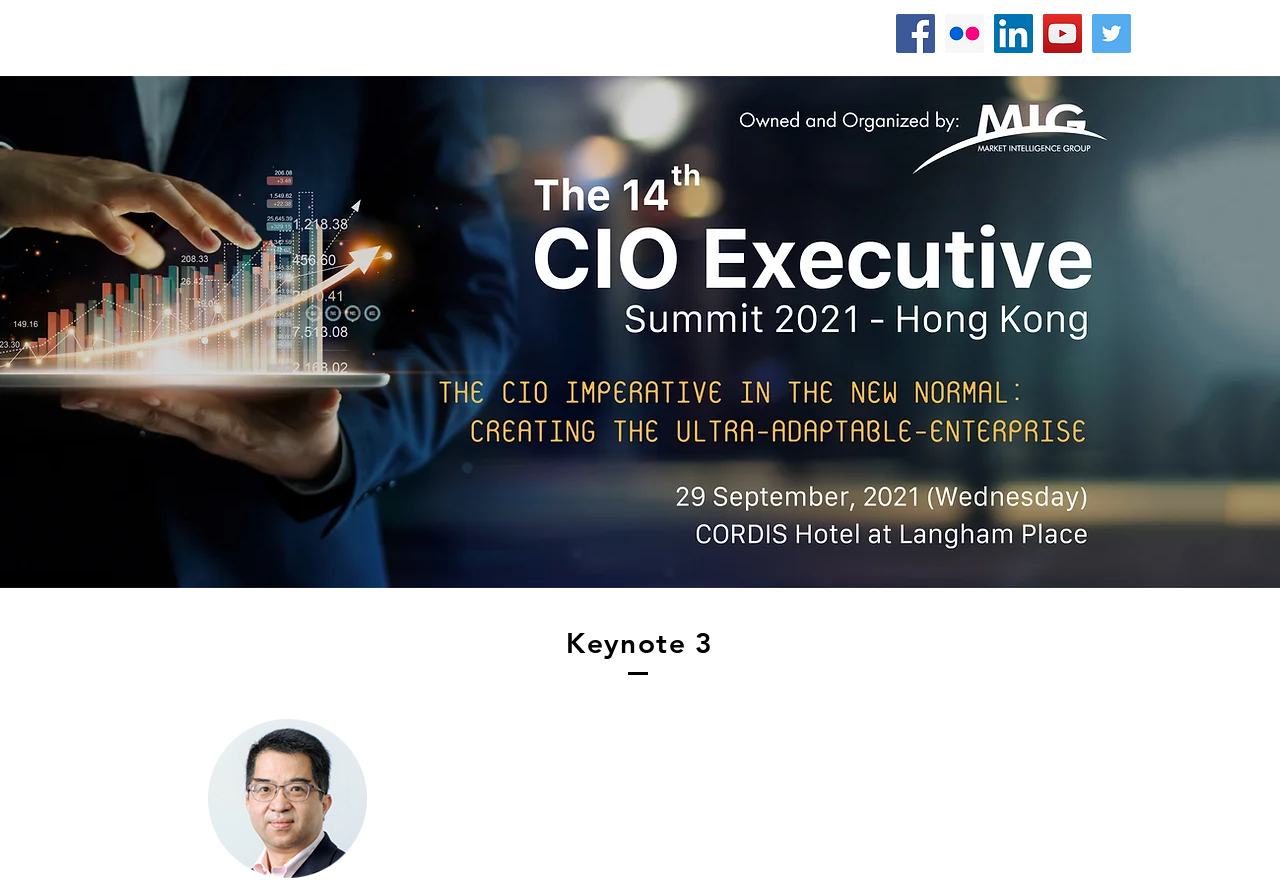What is the first menu item?
Look at the image and answer the question with a single word or phrase.

Home